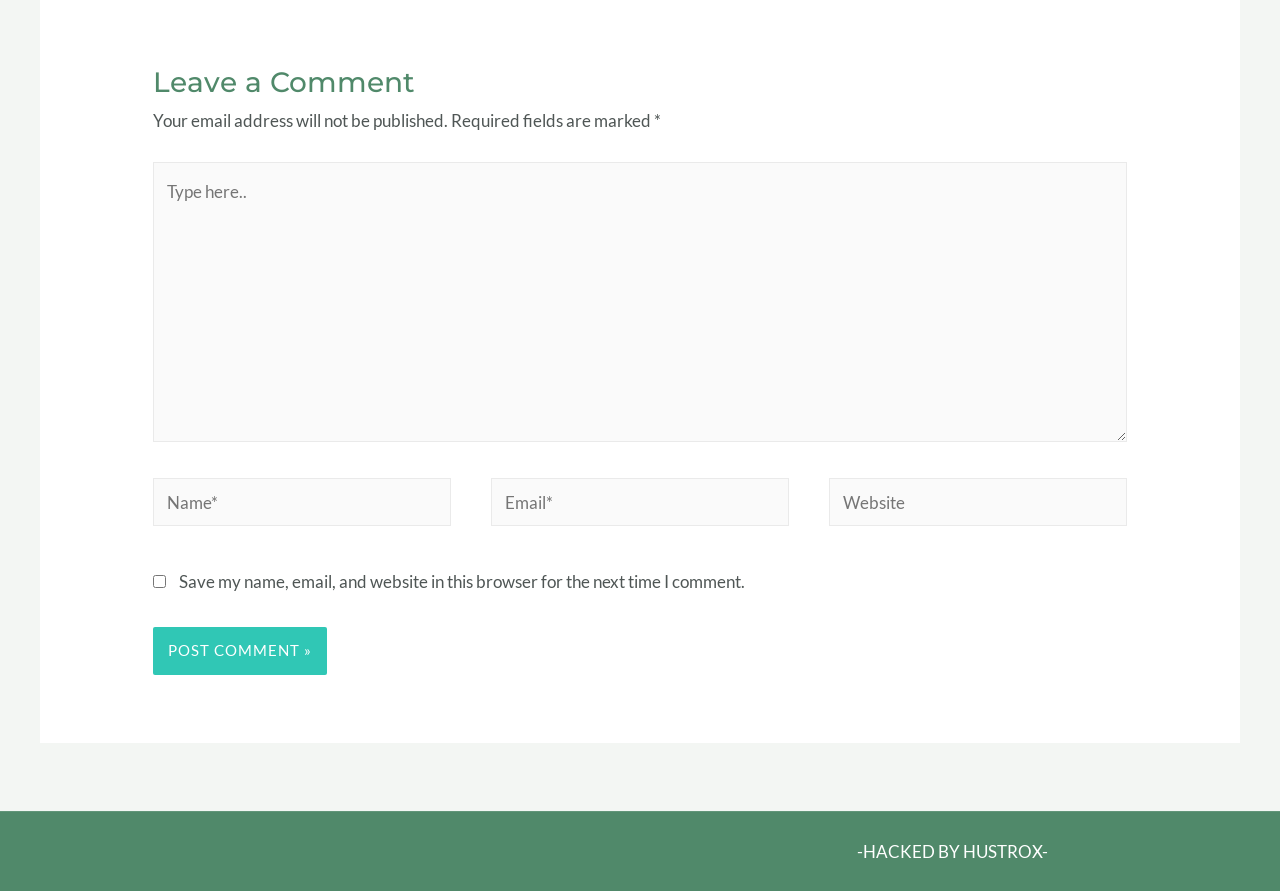Determine the bounding box coordinates for the UI element with the following description: "parent_node: Email* name="email" placeholder="Email*"". The coordinates should be four float numbers between 0 and 1, represented as [left, top, right, bottom].

[0.384, 0.536, 0.616, 0.591]